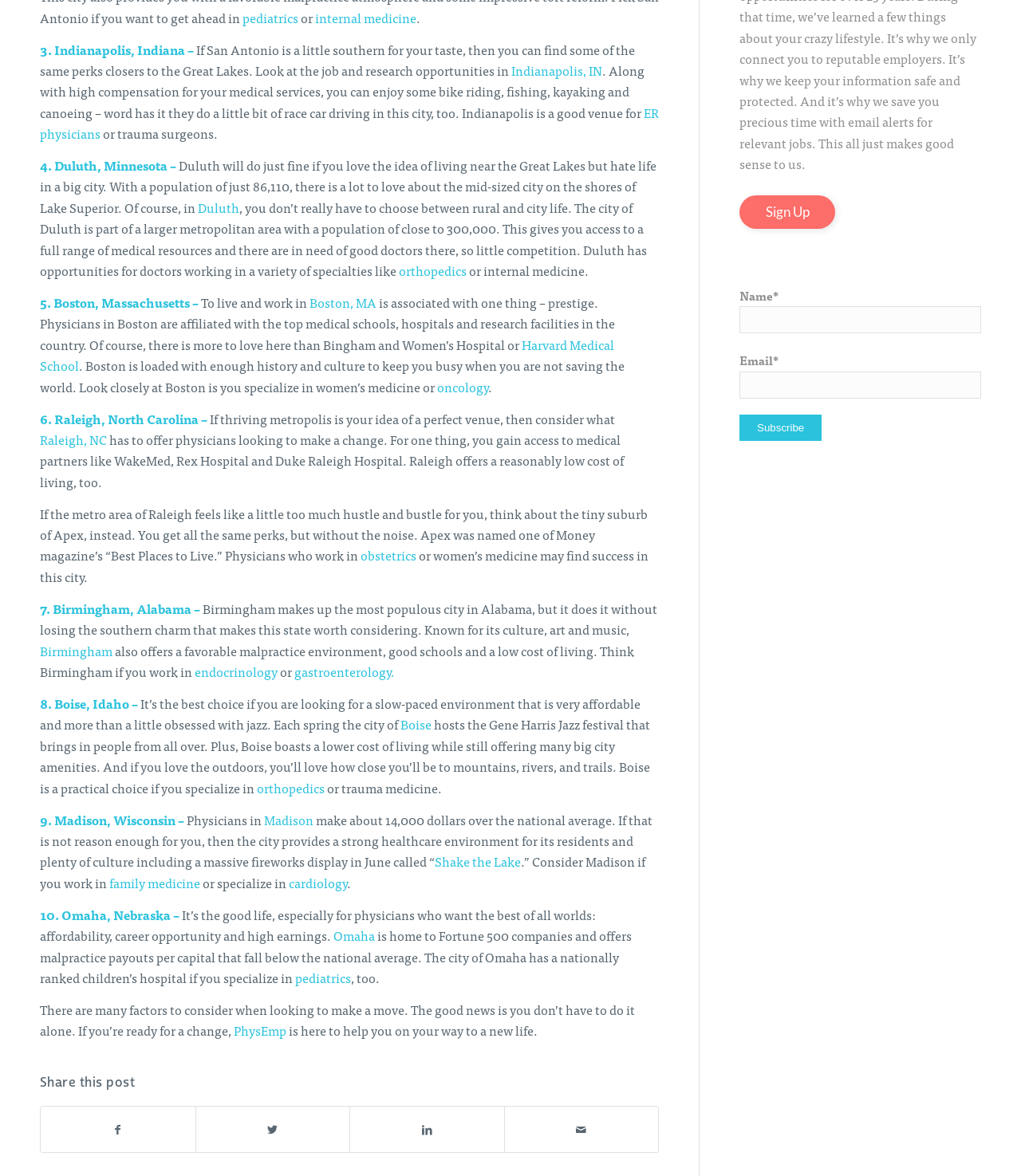What is the third city mentioned in the article?
Look at the image and provide a short answer using one word or a phrase.

Indianapolis